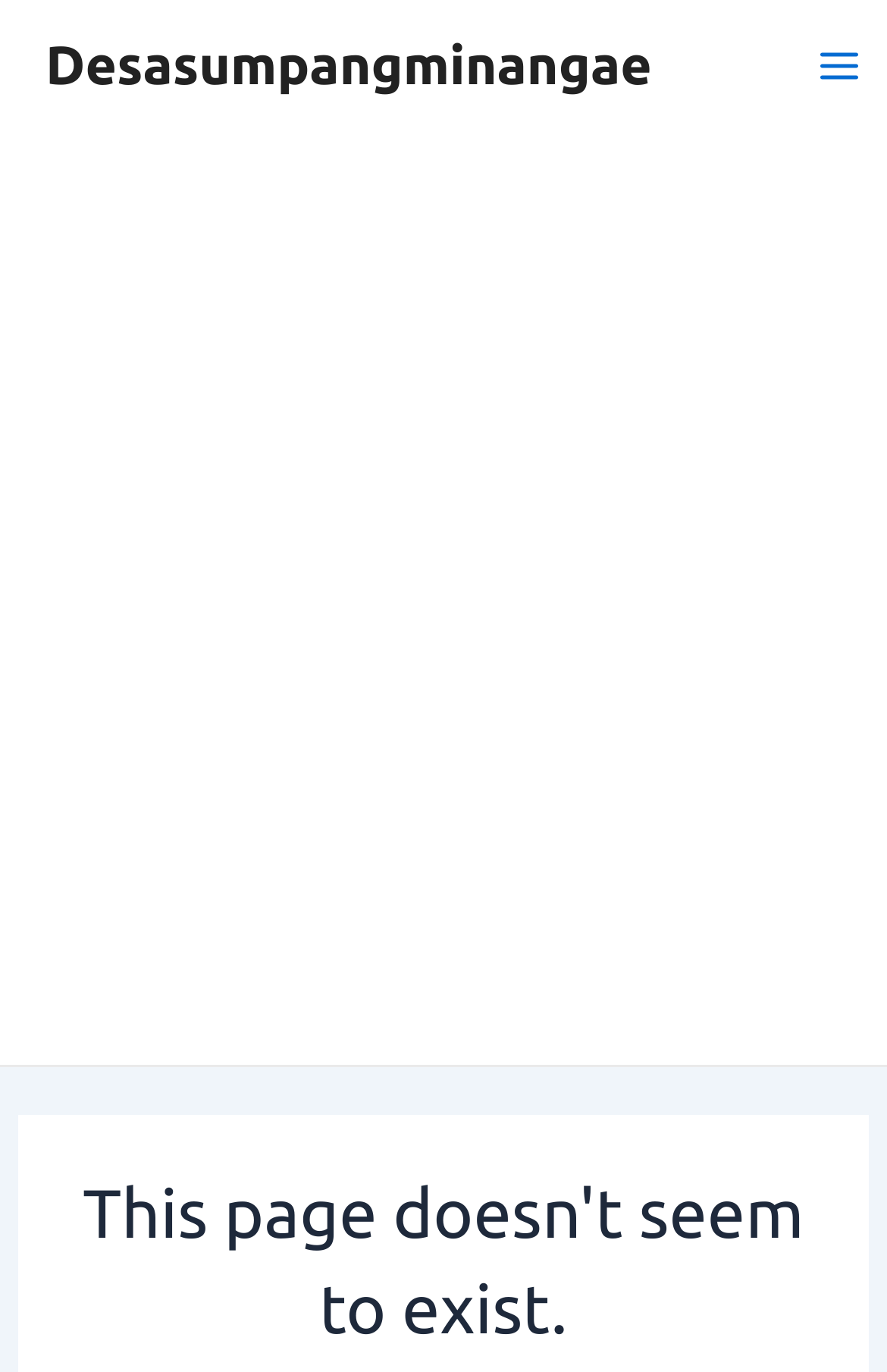What is the purpose of the button?
Using the image as a reference, give a one-word or short phrase answer.

Main Menu